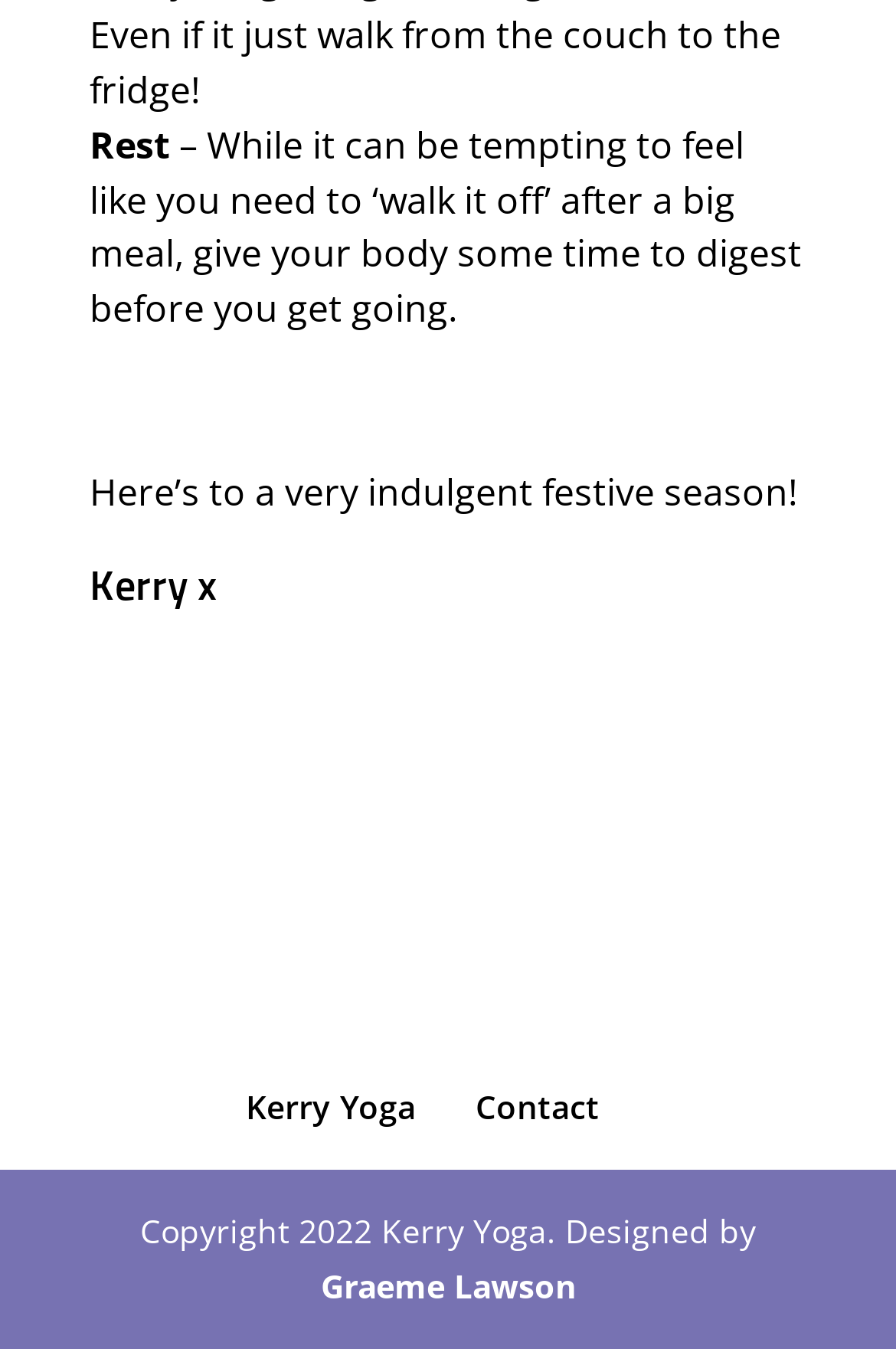Find the bounding box coordinates for the UI element whose description is: "Graeme Lawson". The coordinates should be four float numbers between 0 and 1, in the format [left, top, right, bottom].

[0.358, 0.937, 0.642, 0.969]